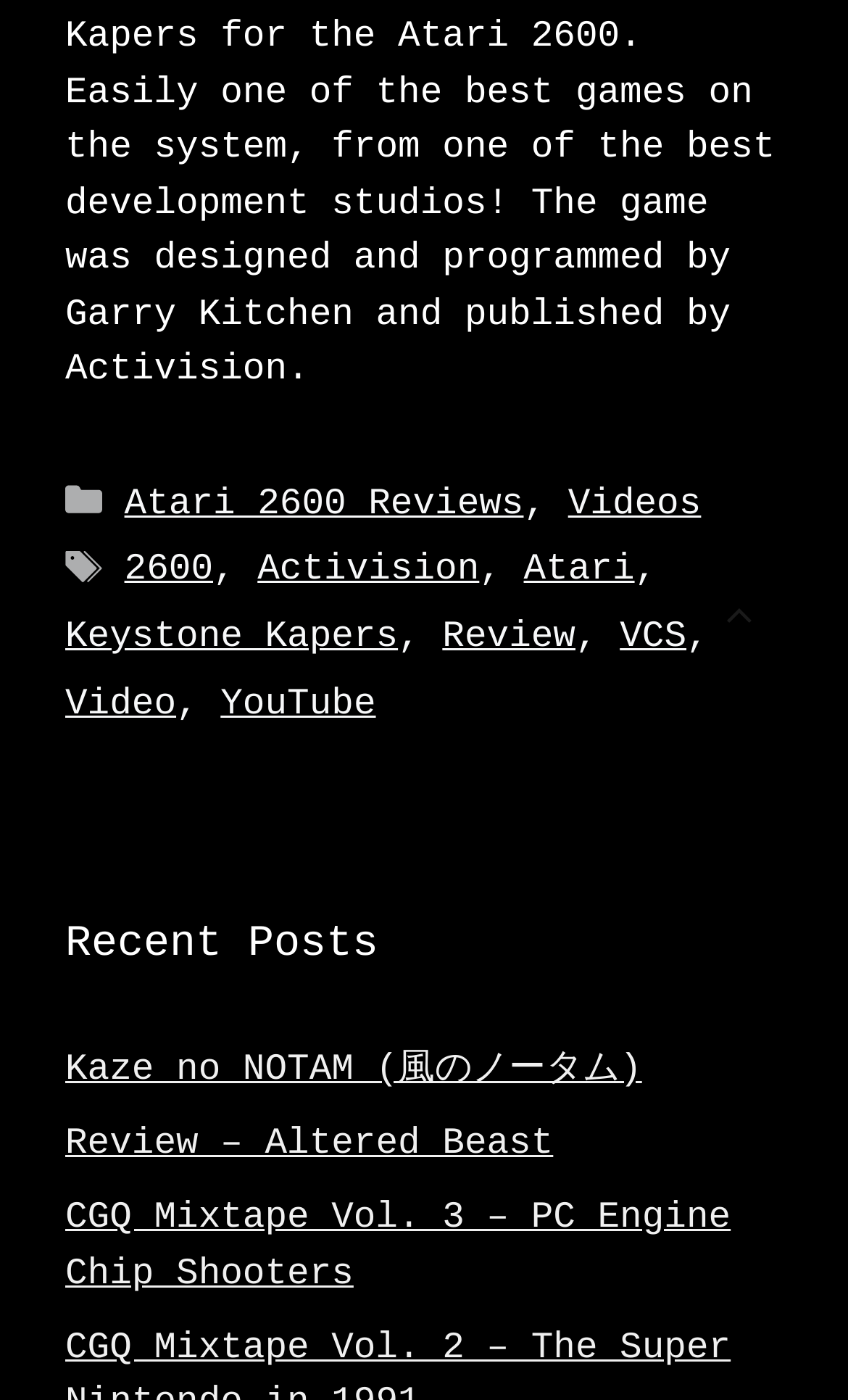Find the bounding box coordinates of the element you need to click on to perform this action: 'View Atari 2600 reviews'. The coordinates should be represented by four float values between 0 and 1, in the format [left, top, right, bottom].

[0.147, 0.346, 0.618, 0.376]